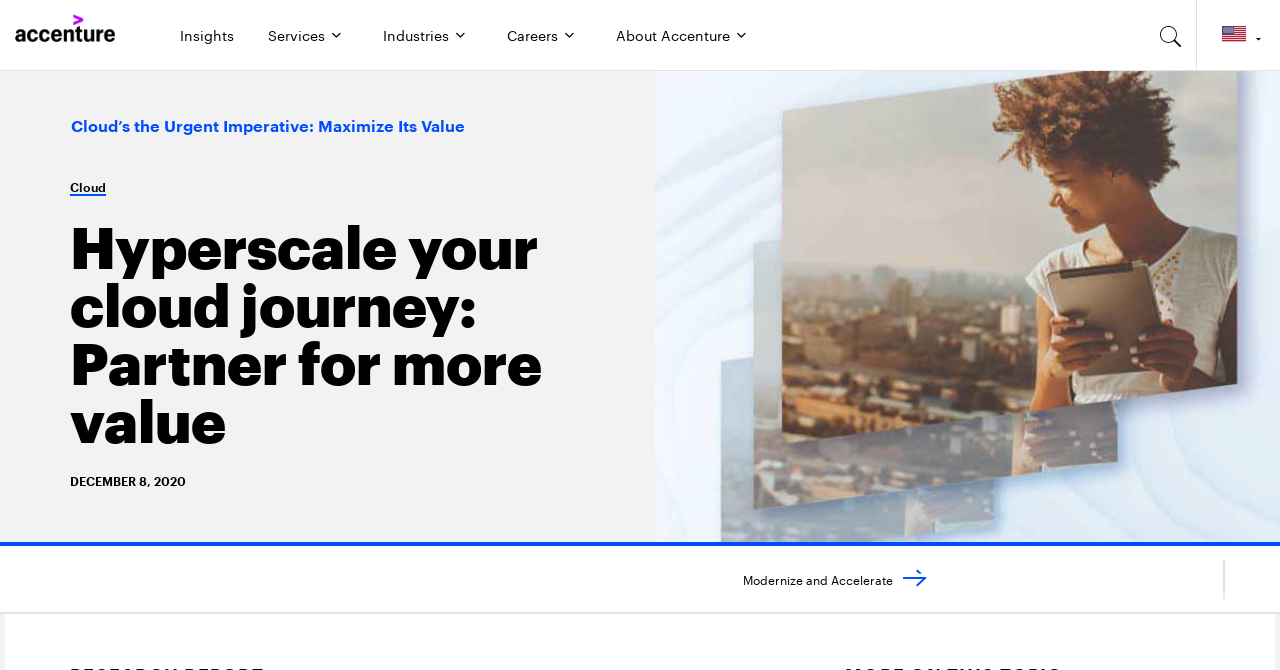Identify the primary heading of the webpage and provide its text.

Hyperscale your cloud journey: Partner for more value